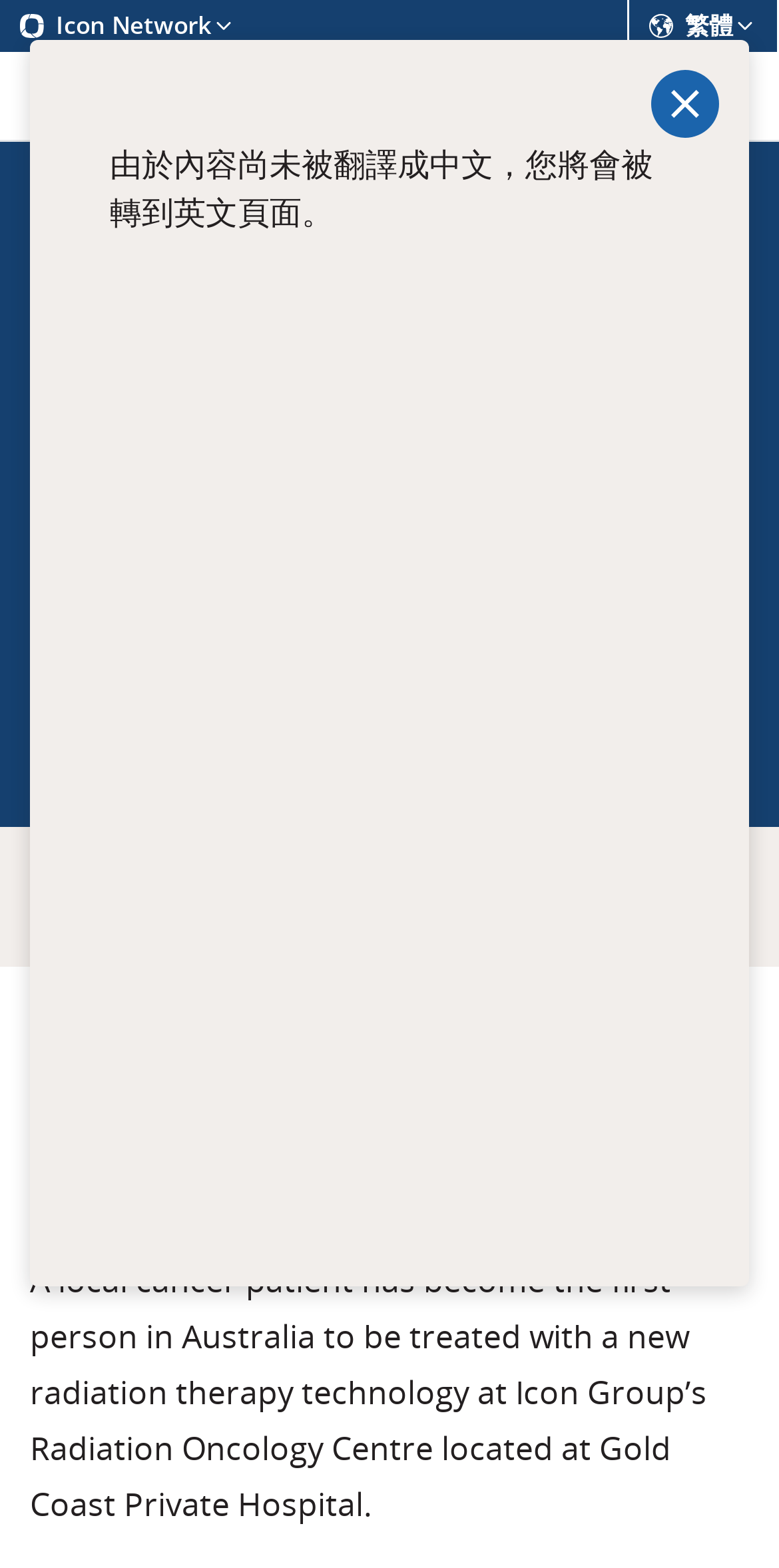Identify the bounding box coordinates of the element that should be clicked to fulfill this task: "Read the news". The coordinates should be provided as four float numbers between 0 and 1, i.e., [left, top, right, bottom].

[0.208, 0.114, 0.279, 0.137]